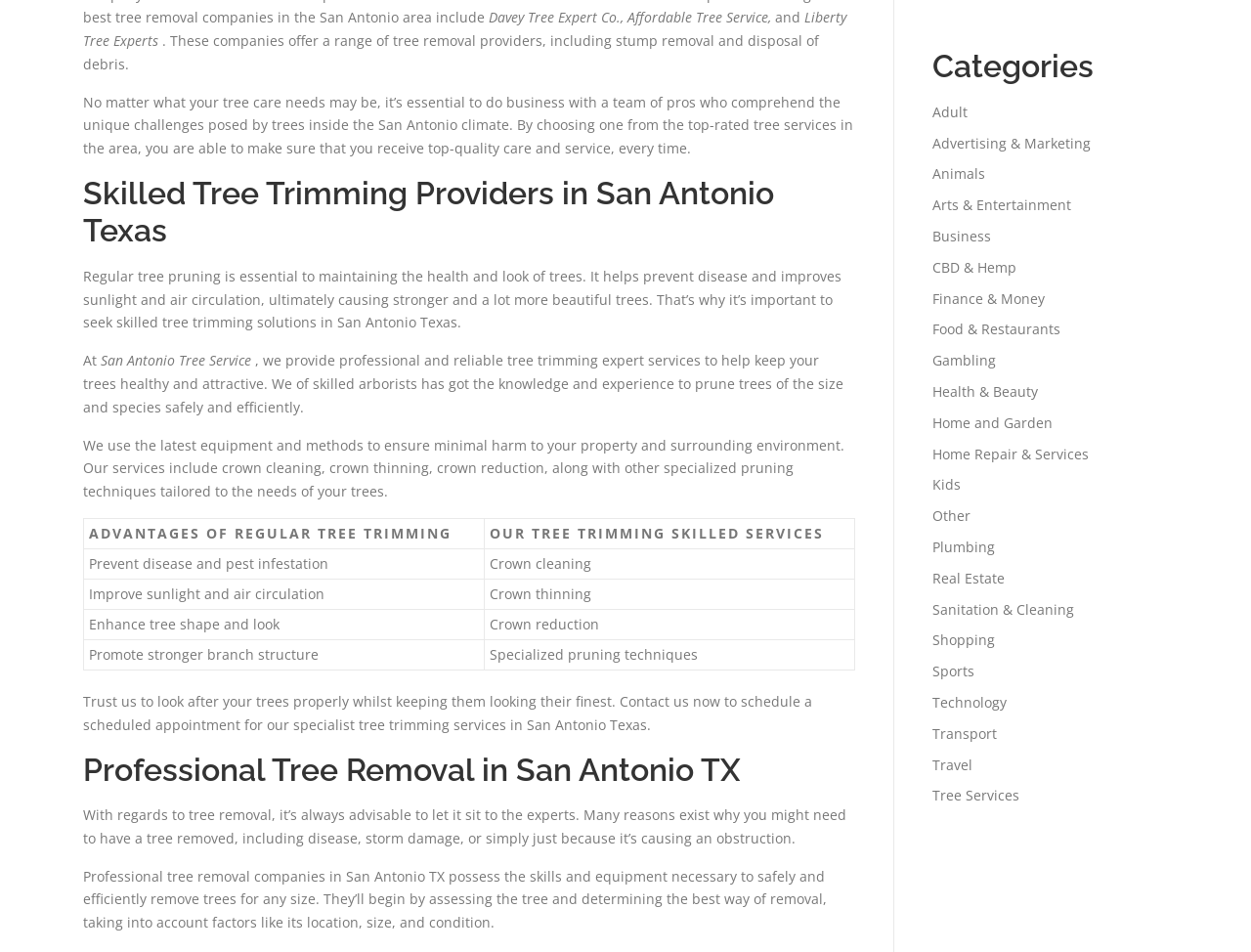Identify the bounding box coordinates for the element you need to click to achieve the following task: "View 'Categories'". Provide the bounding box coordinates as four float numbers between 0 and 1, in the form [left, top, right, bottom].

[0.745, 0.051, 0.933, 0.09]